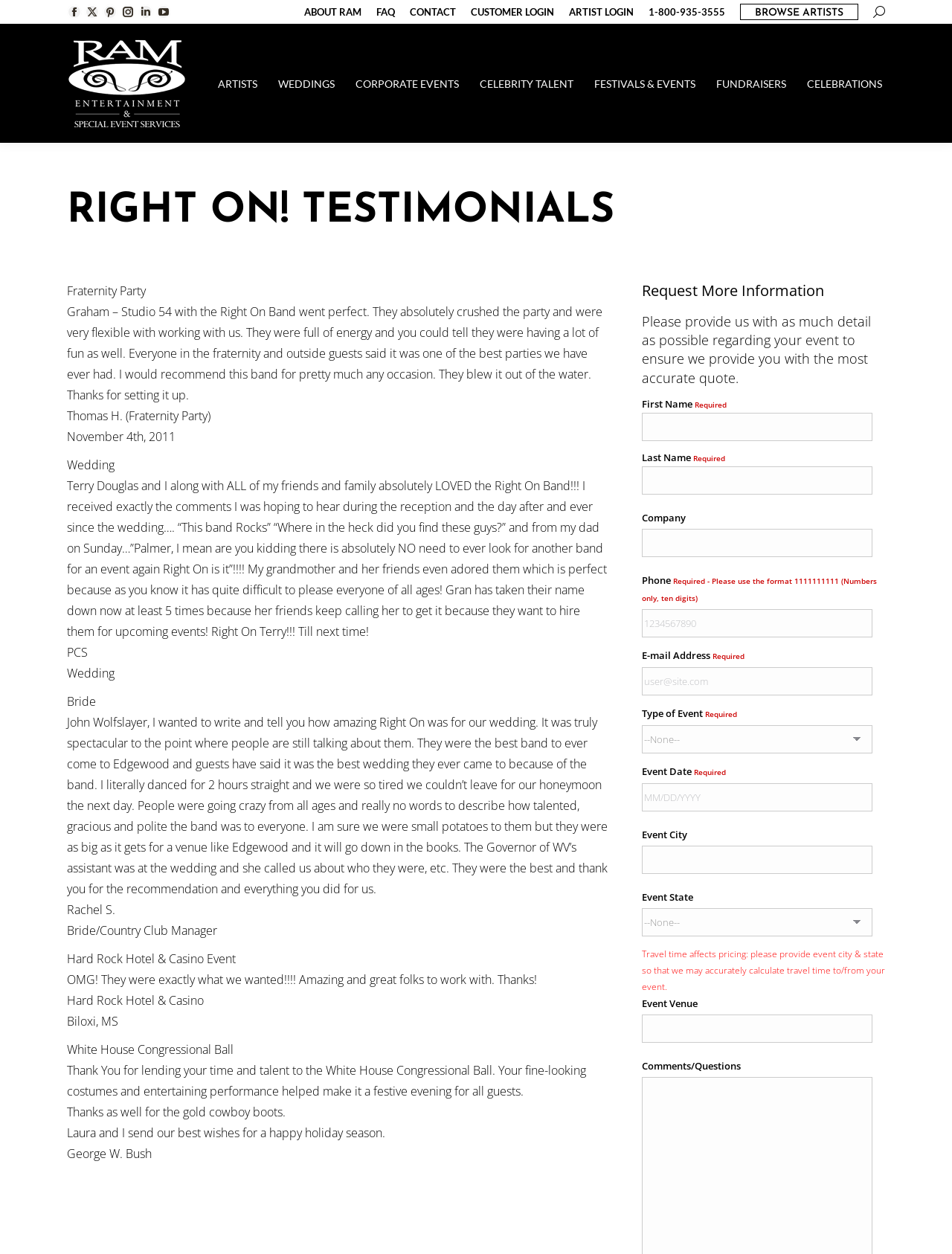Refer to the image and provide an in-depth answer to the question: 
What is the name of the band mentioned in the testimonials?

The webpage features several testimonials from satisfied customers, and one of the testimonials mentions a band called the Right On Band, which was hired for a fraternity party and received positive feedback.